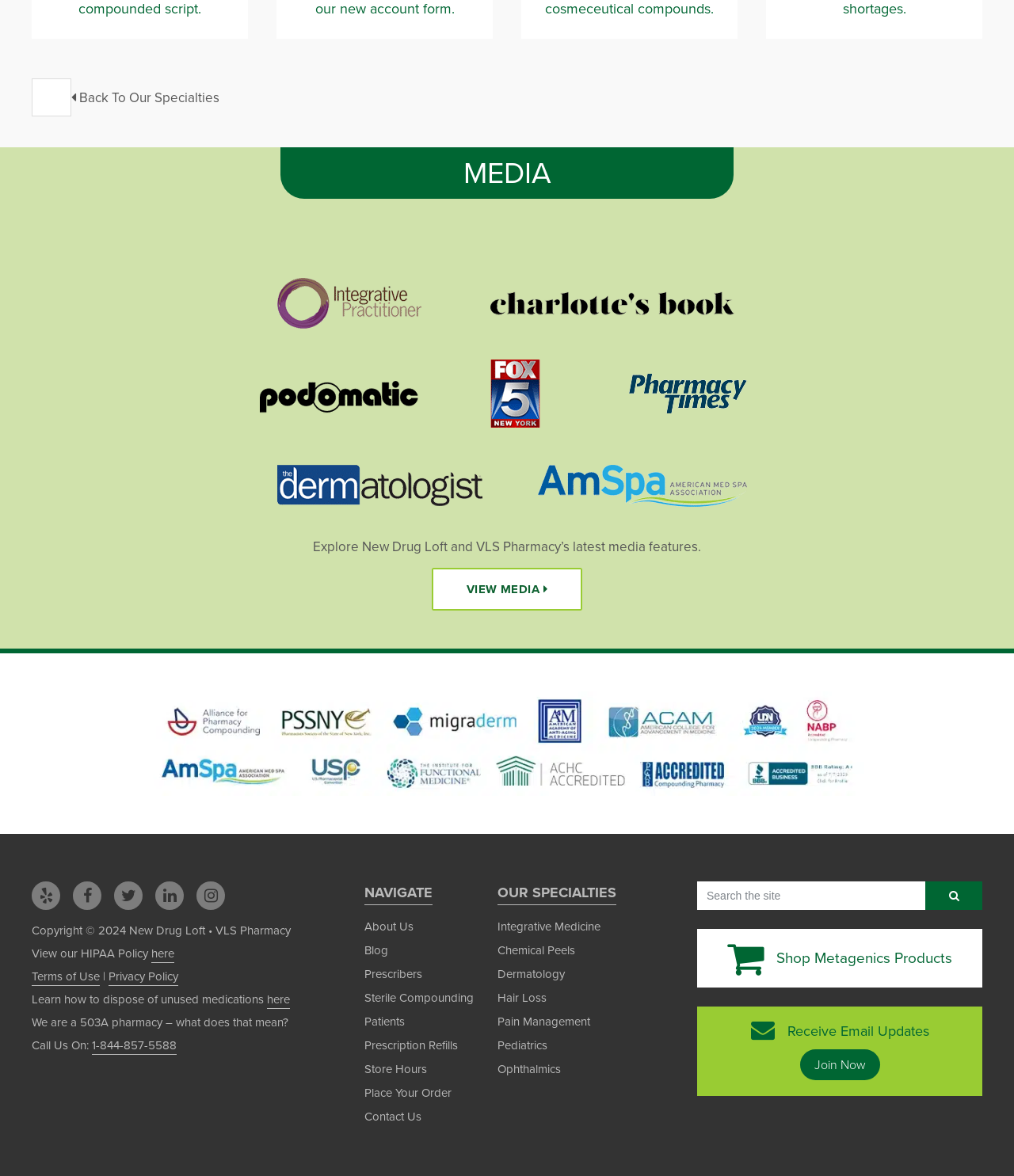Given the webpage screenshot, identify the bounding box of the UI element that matches this description: "Terms of Use".

[0.031, 0.822, 0.098, 0.838]